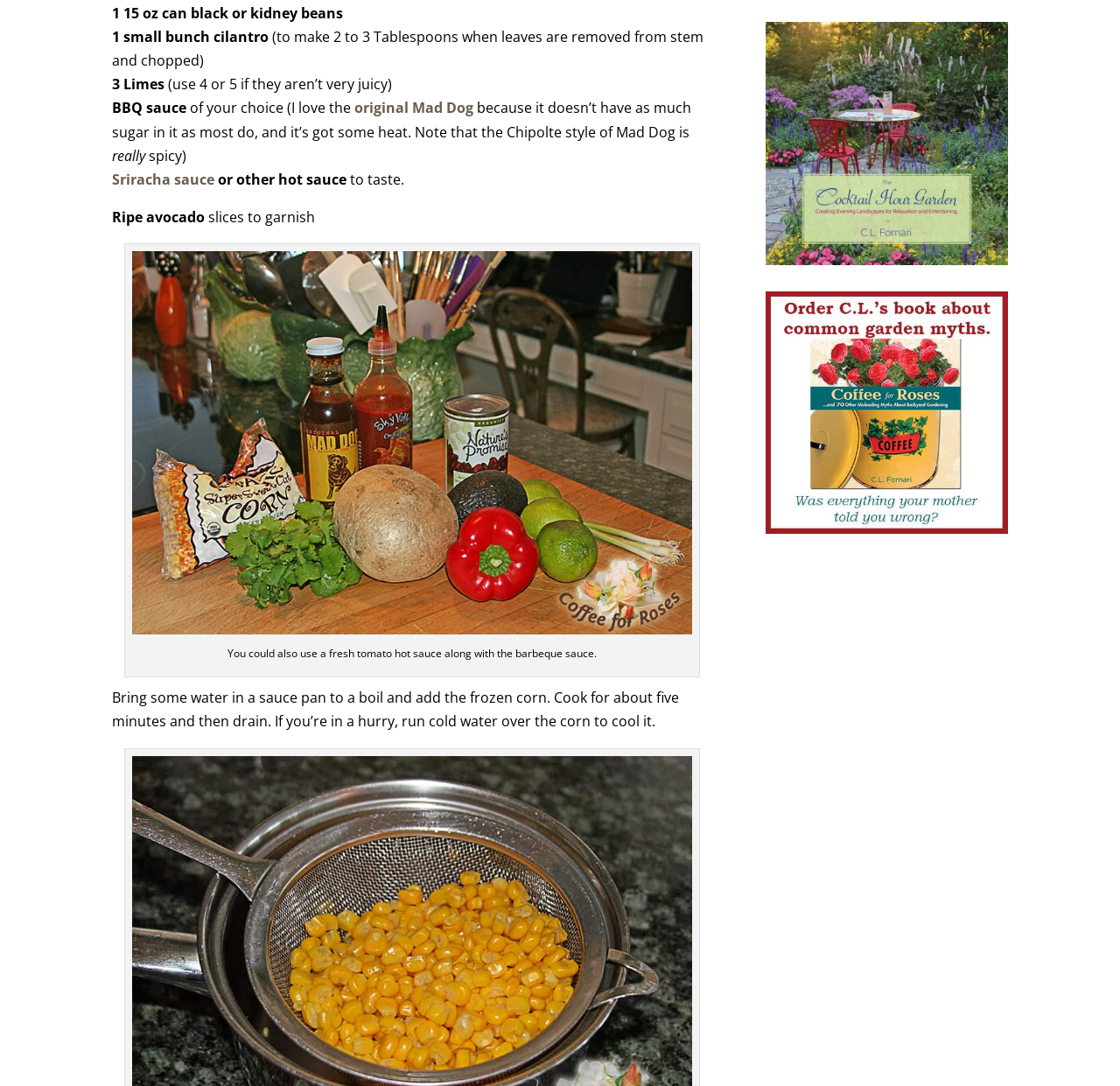Show the bounding box coordinates for the HTML element described as: "Sriracha sauce".

[0.1, 0.156, 0.191, 0.174]